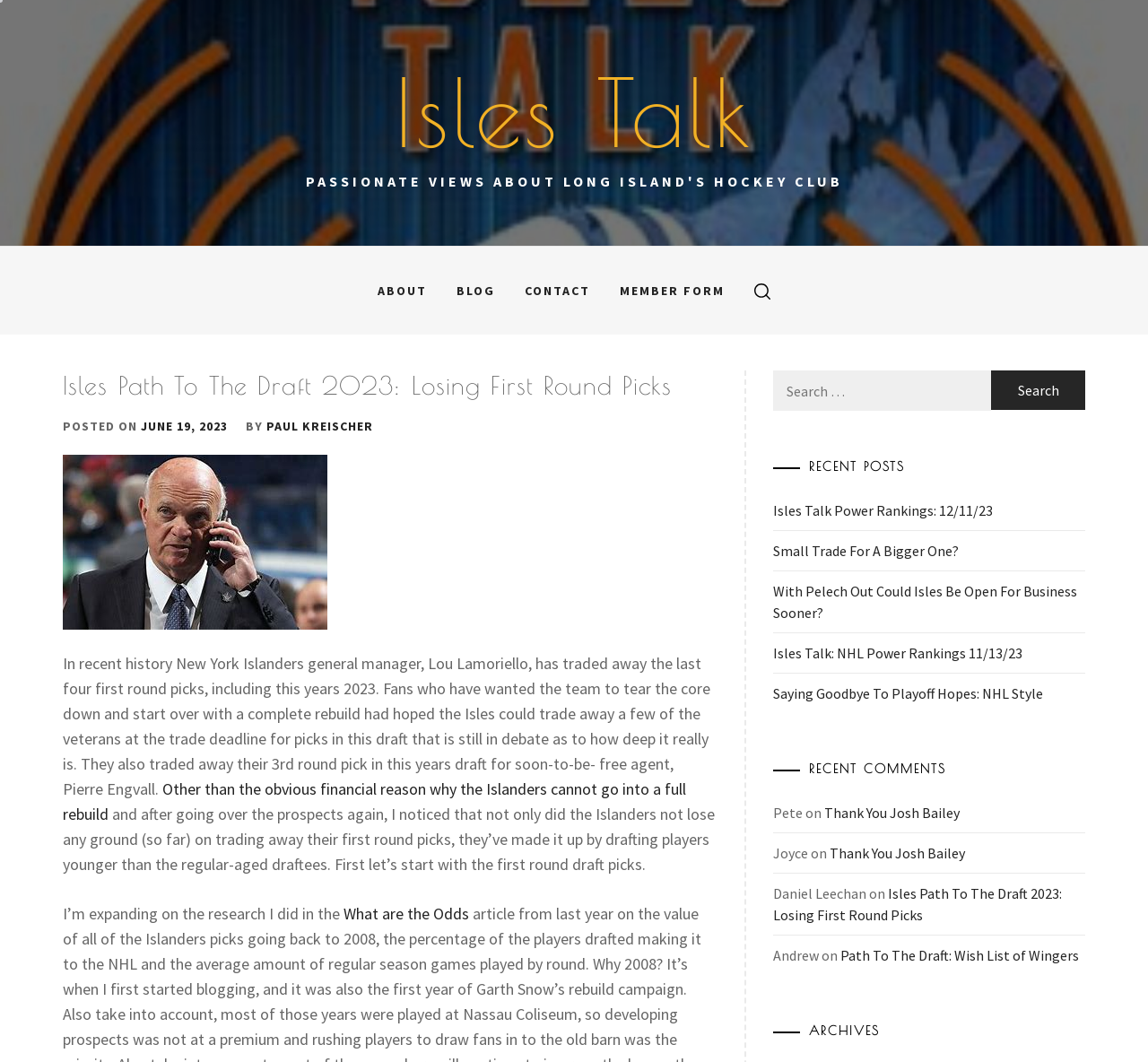Using the information in the image, give a detailed answer to the following question: Who wrote the latest article?

The author of the latest article can be found by looking at the 'POSTED ON' section, where it says 'BY Paul Kreischer'.